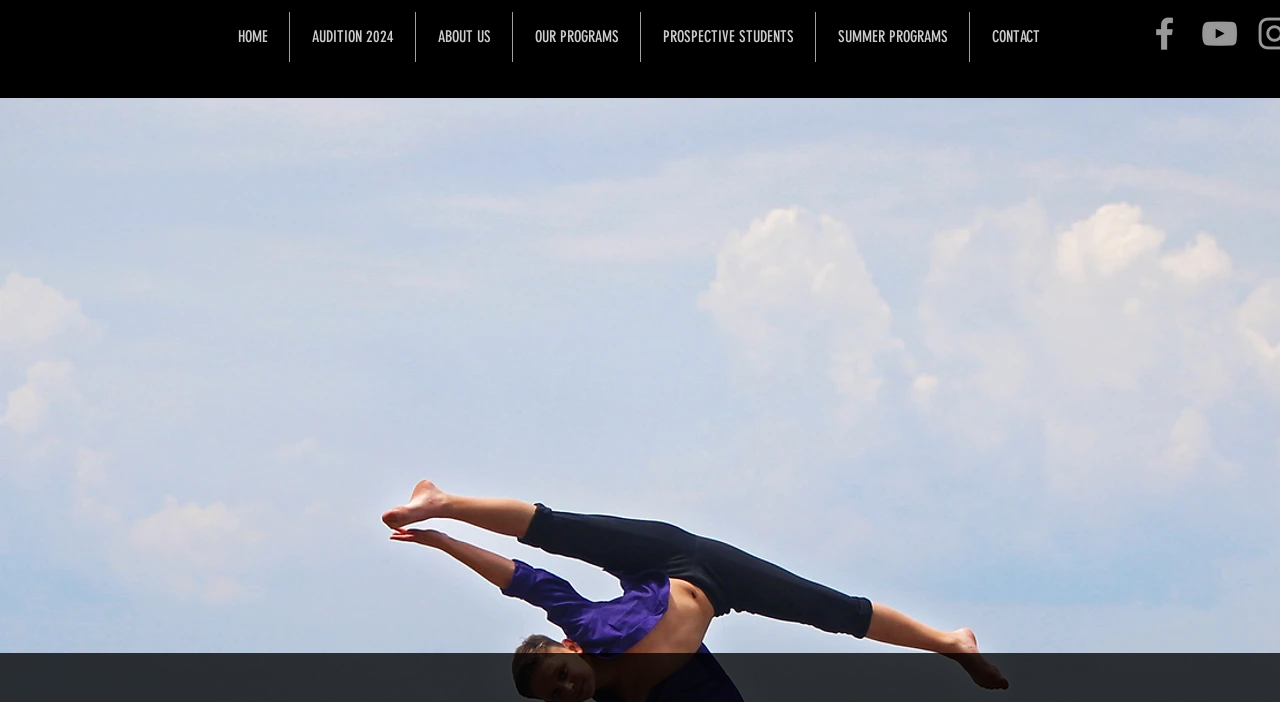Please specify the bounding box coordinates of the area that should be clicked to accomplish the following instruction: "visit Facebook page". The coordinates should consist of four float numbers between 0 and 1, i.e., [left, top, right, bottom].

[0.893, 0.017, 0.927, 0.078]